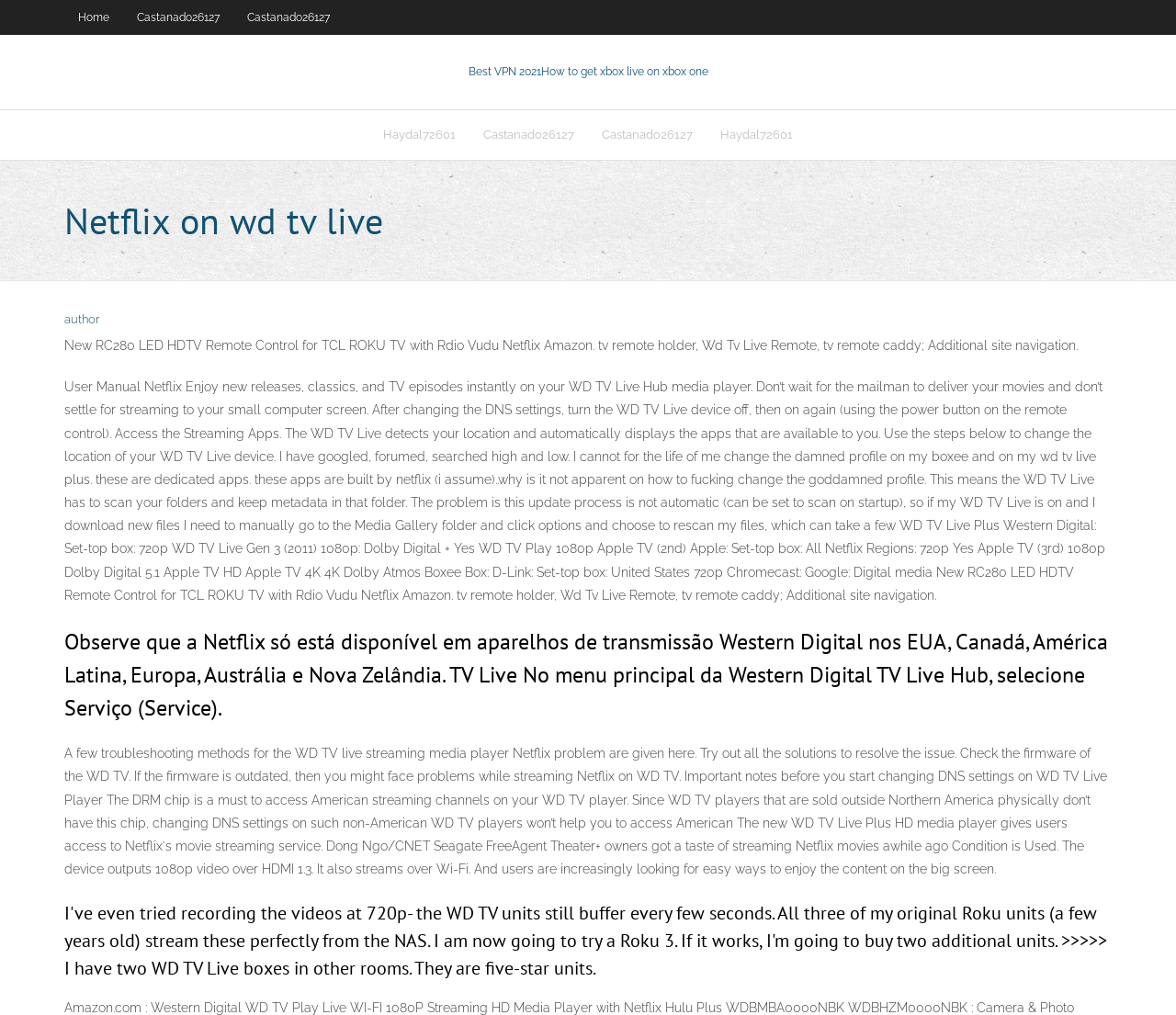Can you determine the bounding box coordinates of the area that needs to be clicked to fulfill the following instruction: "Click on the 'author' link"?

[0.055, 0.307, 0.084, 0.321]